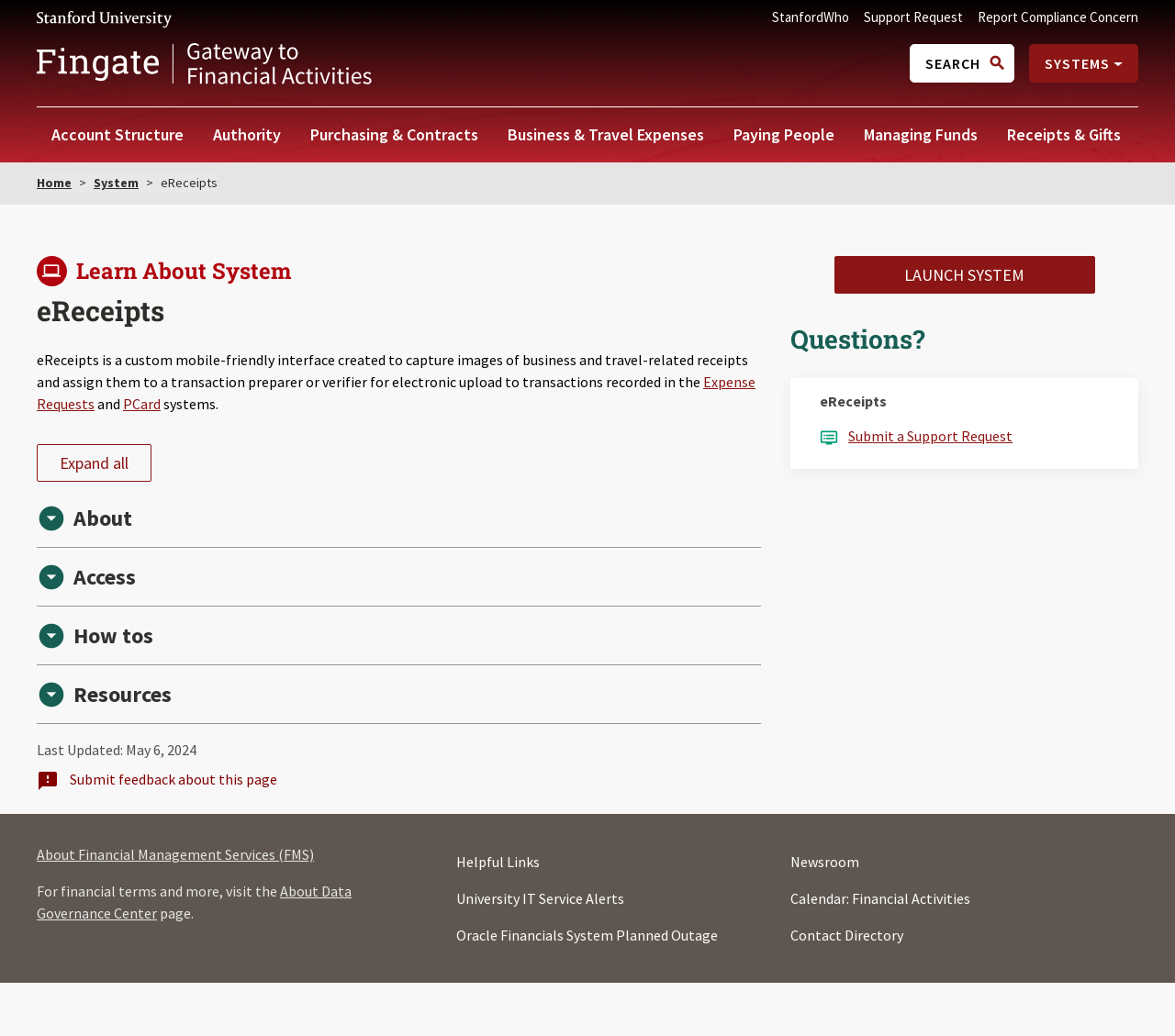Respond to the question below with a single word or phrase: What is the last updated date of this page?

May 6, 2024